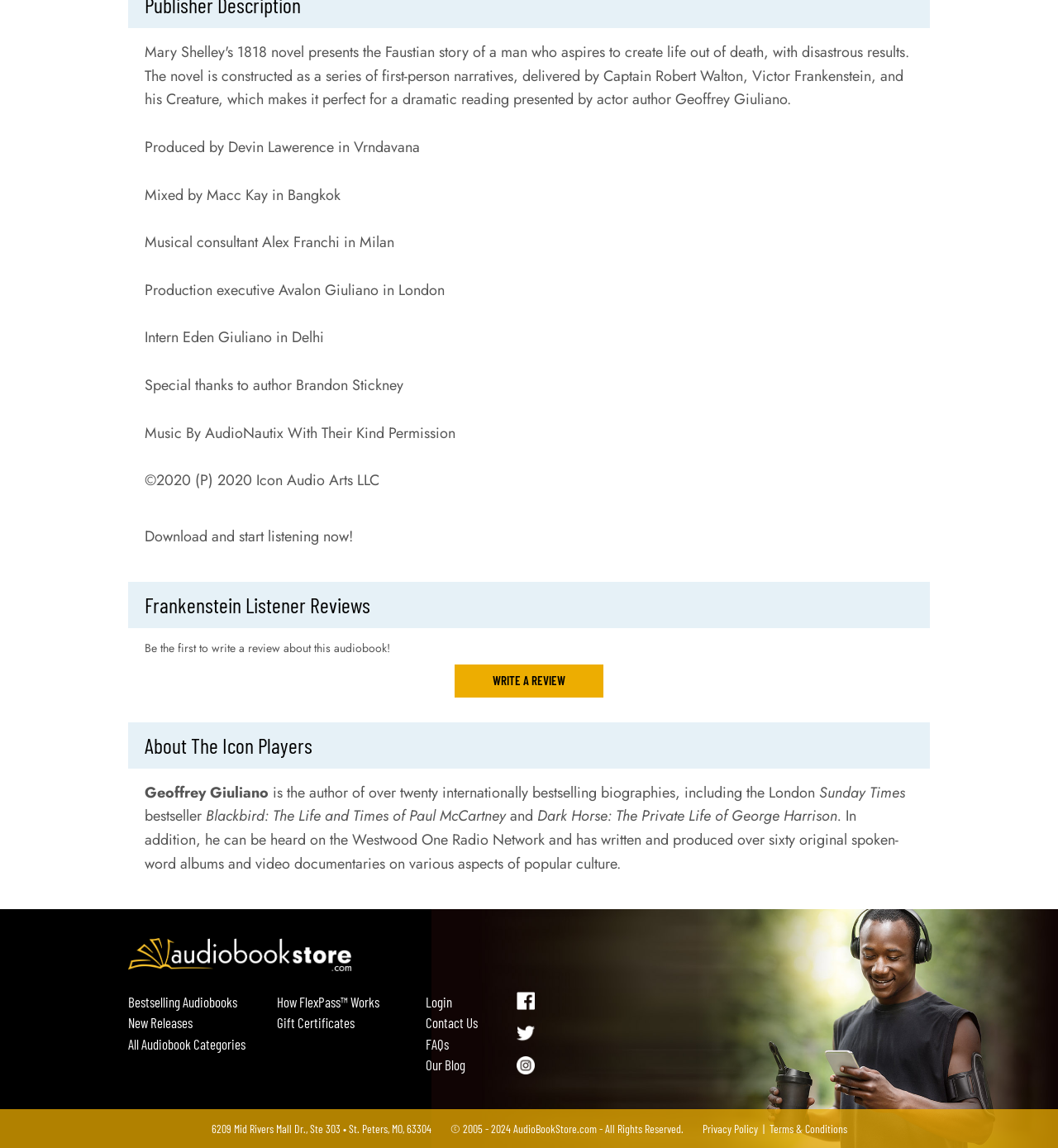Show the bounding box coordinates of the element that should be clicked to complete the task: "Login".

[0.402, 0.864, 0.465, 0.882]